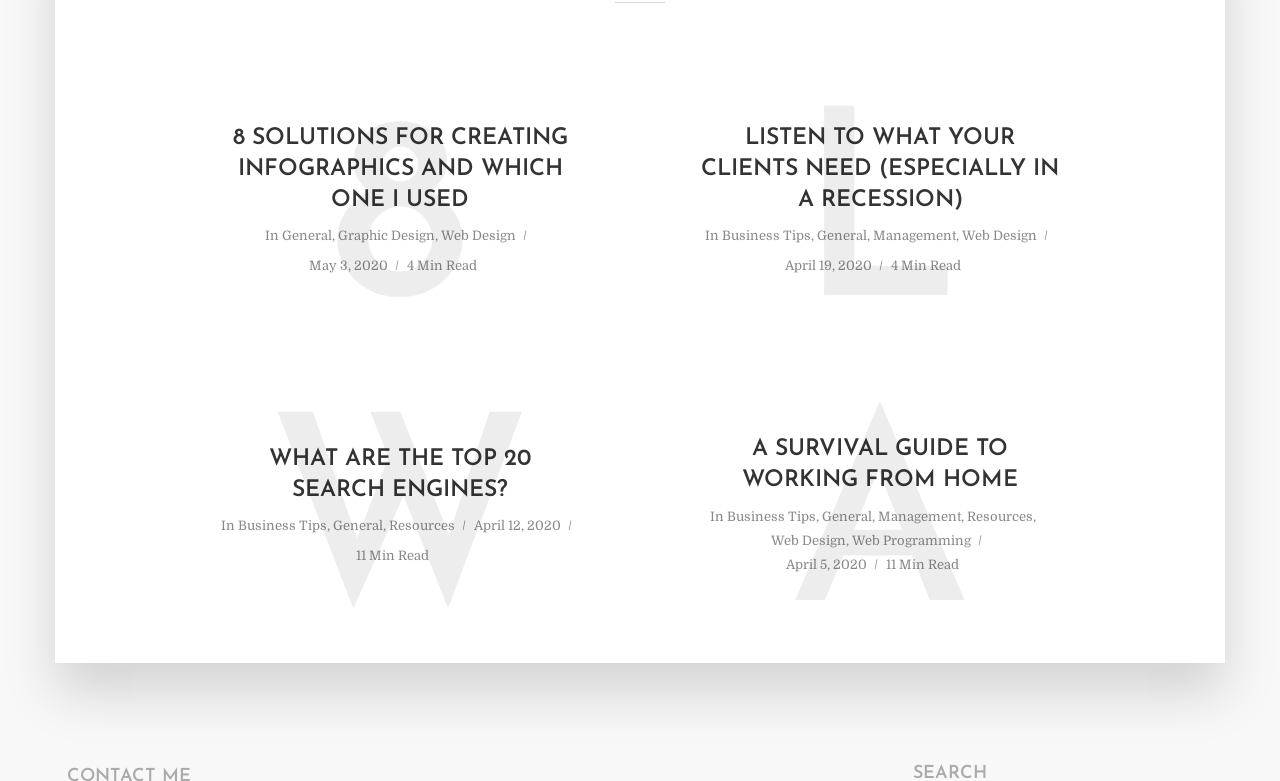How many minutes does it take to read the article 'A SURVIVAL GUIDE TO WORKING FROM HOME'?
Please ensure your answer to the question is detailed and covers all necessary aspects.

I found the article 'A SURVIVAL GUIDE TO WORKING FROM HOME' has a StaticText '11 Min Read' which indicates the reading time of the article.